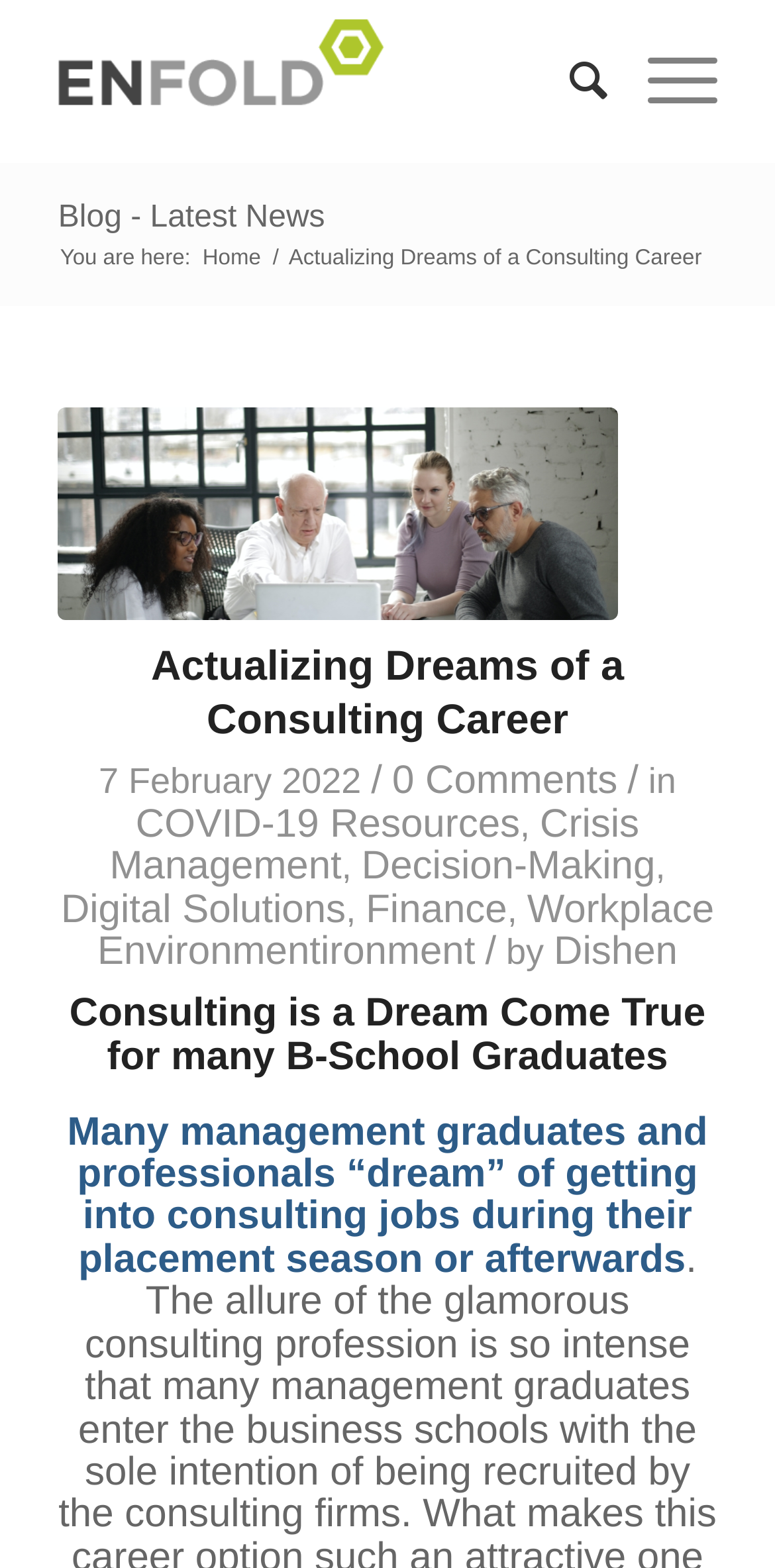Who wrote the article?
Kindly offer a comprehensive and detailed response to the question.

I found the author's name by looking at the text below the article title, which says 'by Dishen'. This indicates that Dishen is the author of the article.